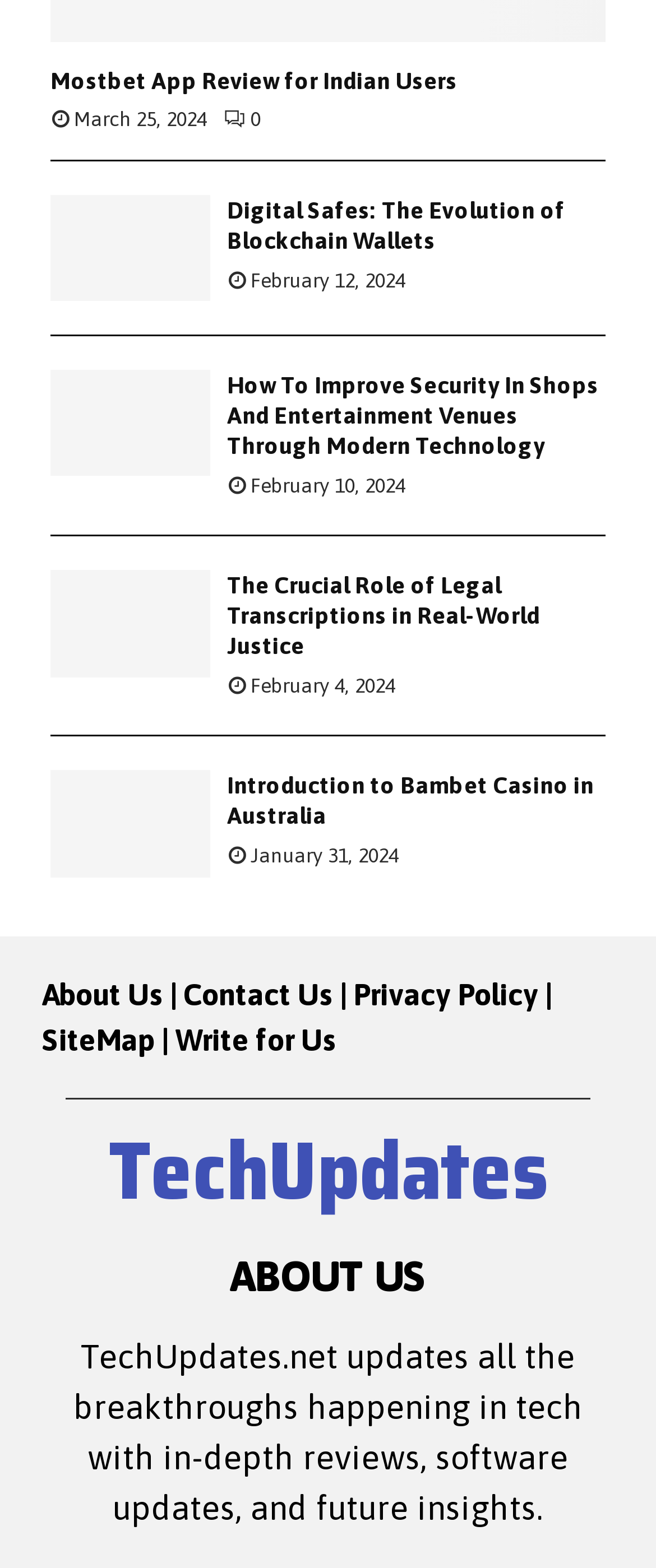Locate the bounding box coordinates of the clickable element to fulfill the following instruction: "Click on the 'NEXT Full Coverage & Lift: VFUS Women’s Zip Front Sports Bra' link". Provide the coordinates as four float numbers between 0 and 1 in the format [left, top, right, bottom].

None